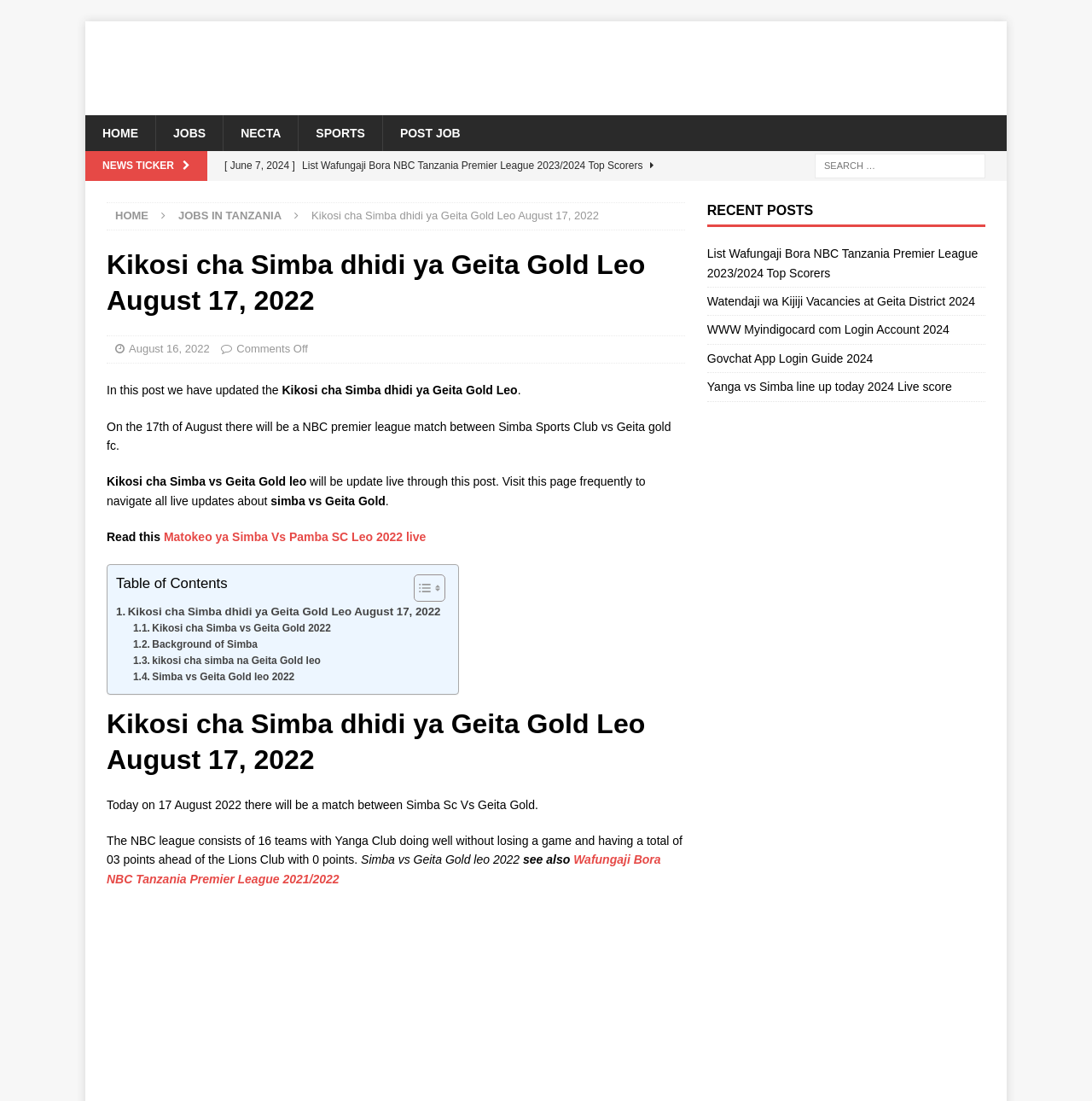Locate the bounding box coordinates of the element that needs to be clicked to carry out the instruction: "Search for something". The coordinates should be given as four float numbers ranging from 0 to 1, i.e., [left, top, right, bottom].

[0.746, 0.14, 0.902, 0.162]